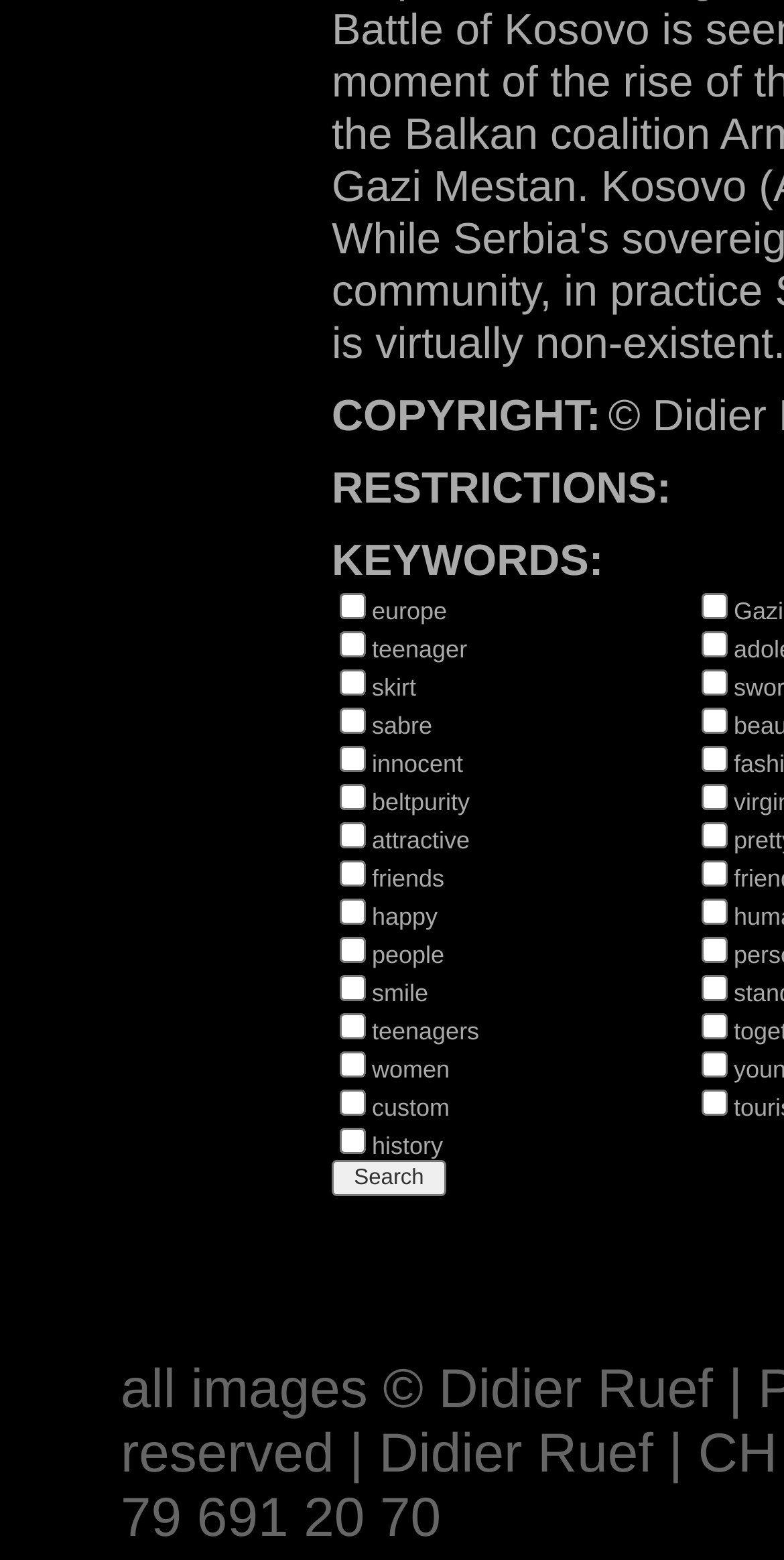Show the bounding box coordinates of the element that should be clicked to complete the task: "Select europe".

[0.474, 0.383, 0.57, 0.401]